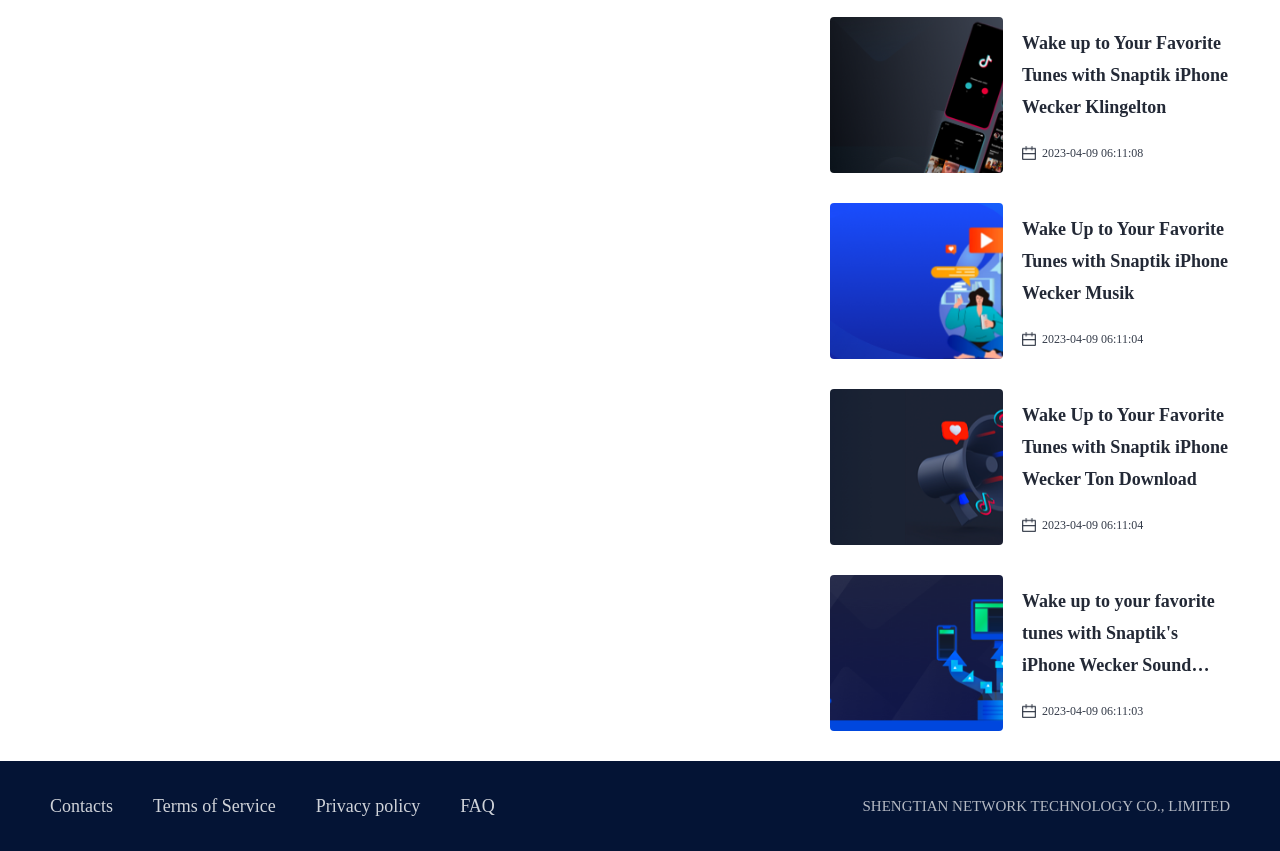Kindly determine the bounding box coordinates for the area that needs to be clicked to execute this instruction: "Click on Contacts".

[0.039, 0.935, 0.088, 0.959]